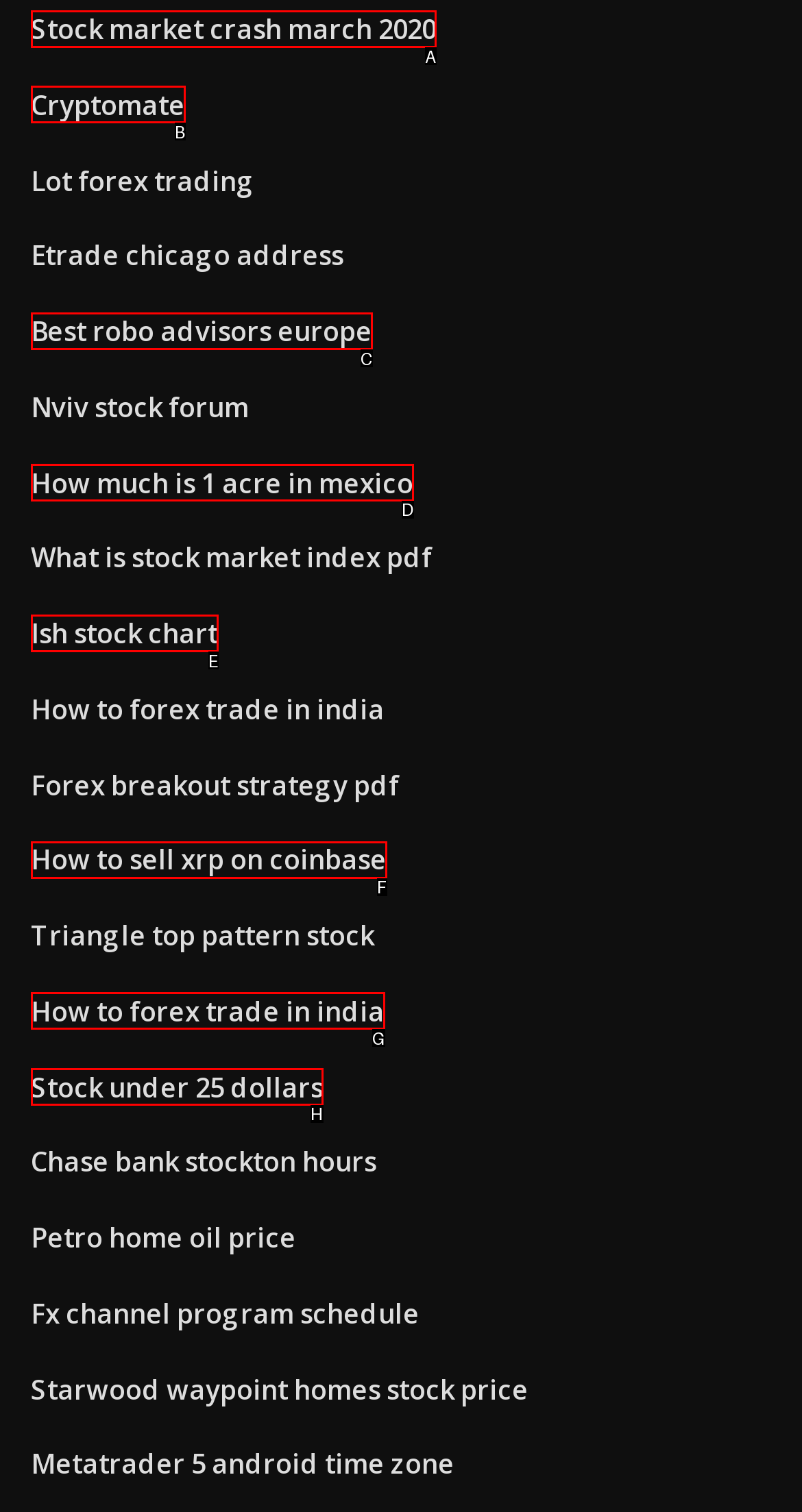With the description: Stock market crash march 2020, find the option that corresponds most closely and answer with its letter directly.

A